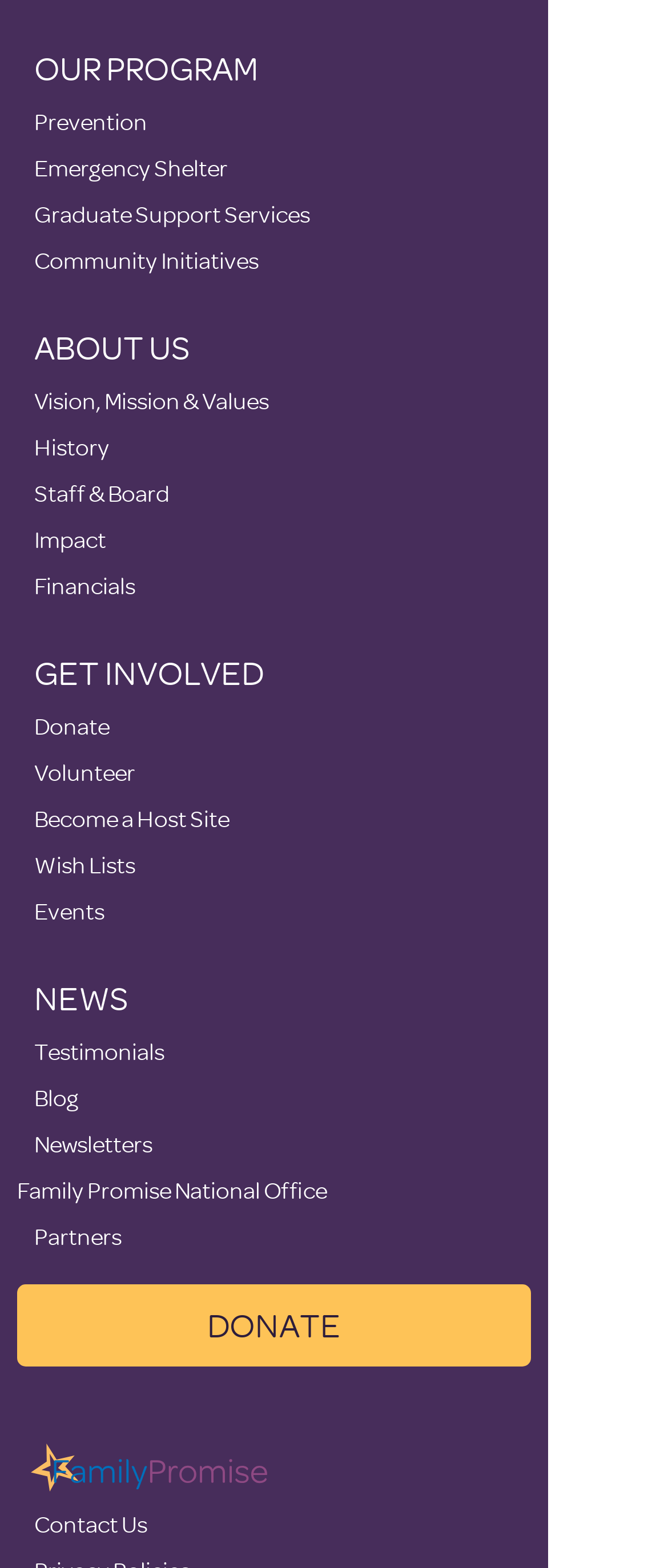Please provide a comprehensive answer to the question below using the information from the image: What is the last link under 'GET INVOLVED' section?

The last link under the 'GET INVOLVED' section is 'Events'. This is determined by checking the links under the 'GET INVOLVED' heading and finding the last one, which has a bounding box coordinate of [0.051, 0.571, 0.156, 0.59].